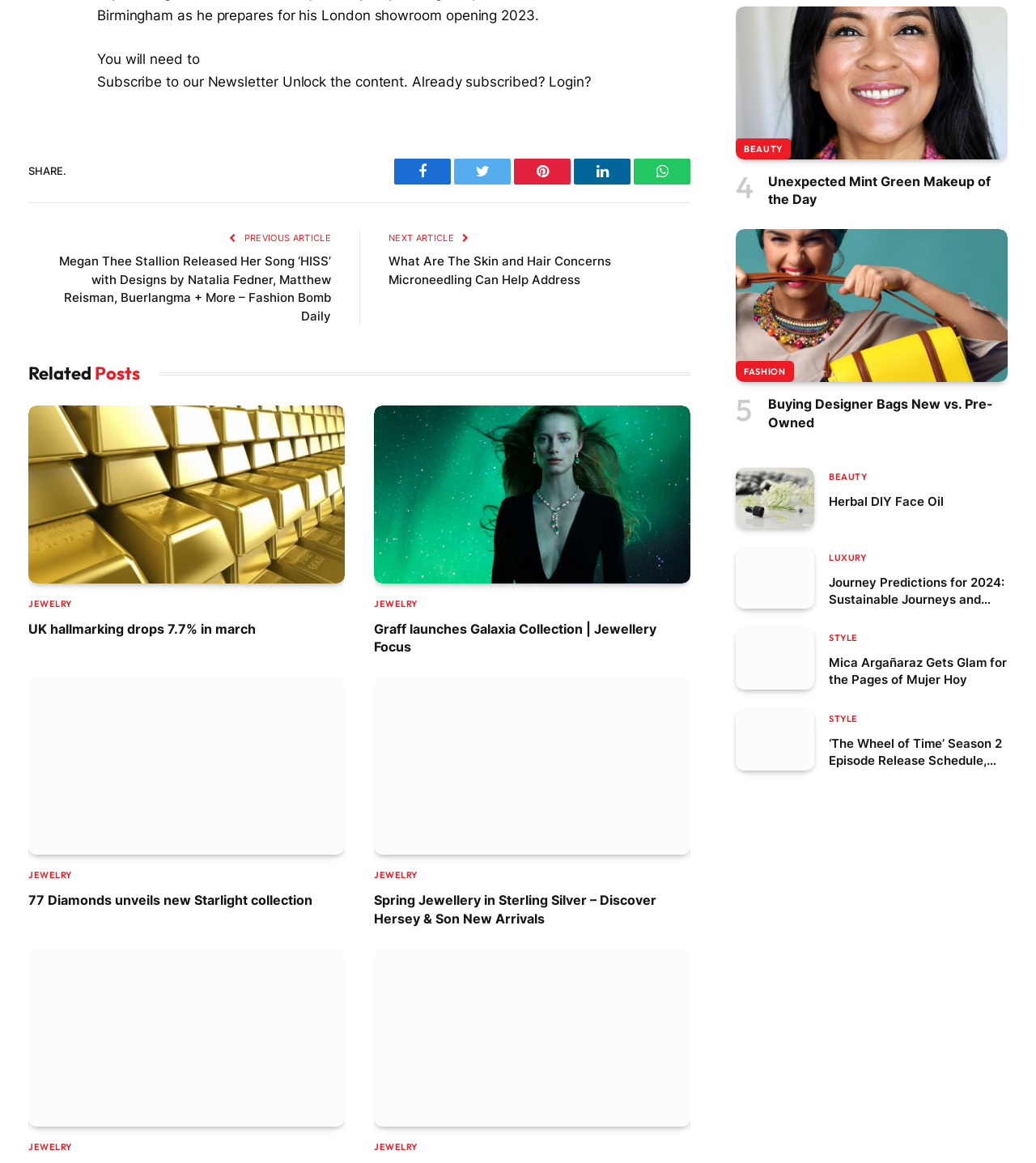Locate the bounding box coordinates of the clickable region to complete the following instruction: "Subscribe to the newsletter."

[0.094, 0.063, 0.269, 0.077]